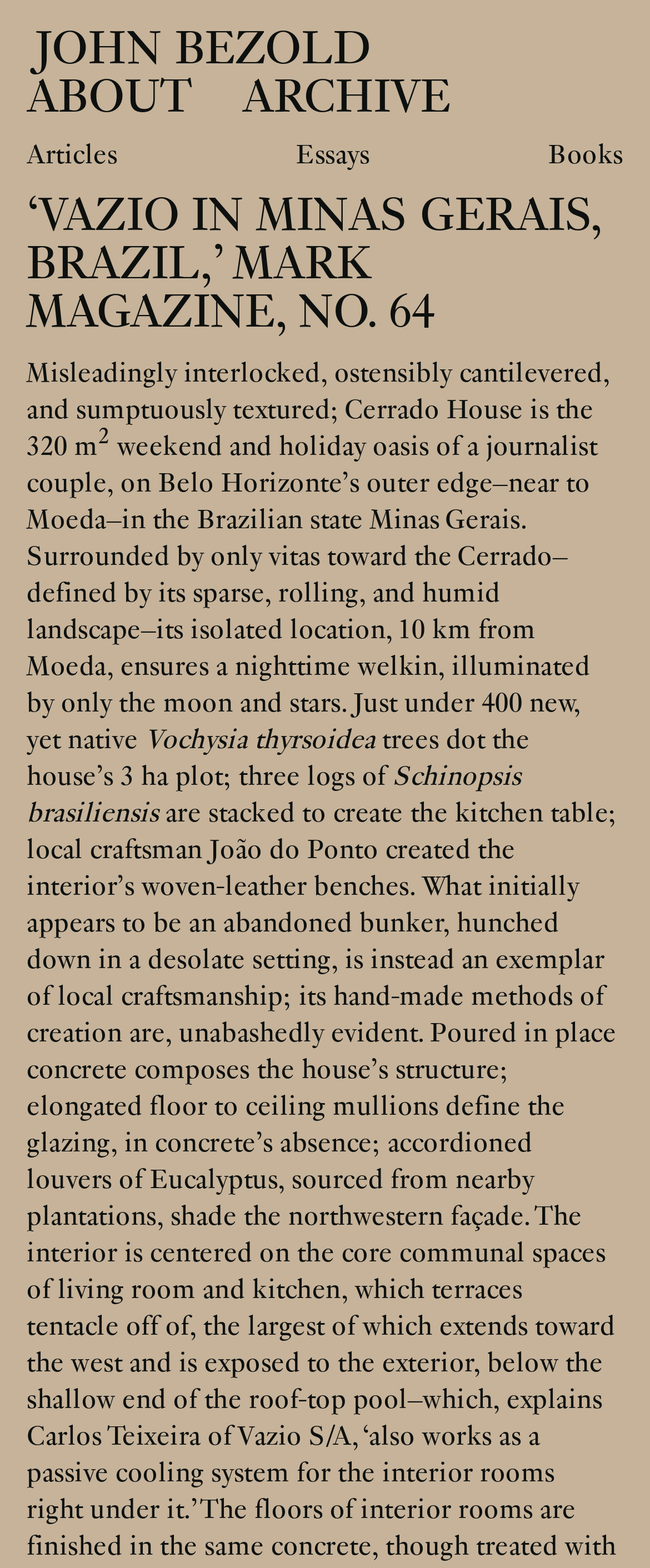What is the name of the magazine that published the article?
Please provide a comprehensive answer to the question based on the webpage screenshot.

The name of the magazine that published the article can be determined by looking at the heading element '‘VAZIO IN MINAS GERAIS, BRAZIL,’ MARK MAGAZINE, NO. 64' which mentions the magazine's name and issue number.